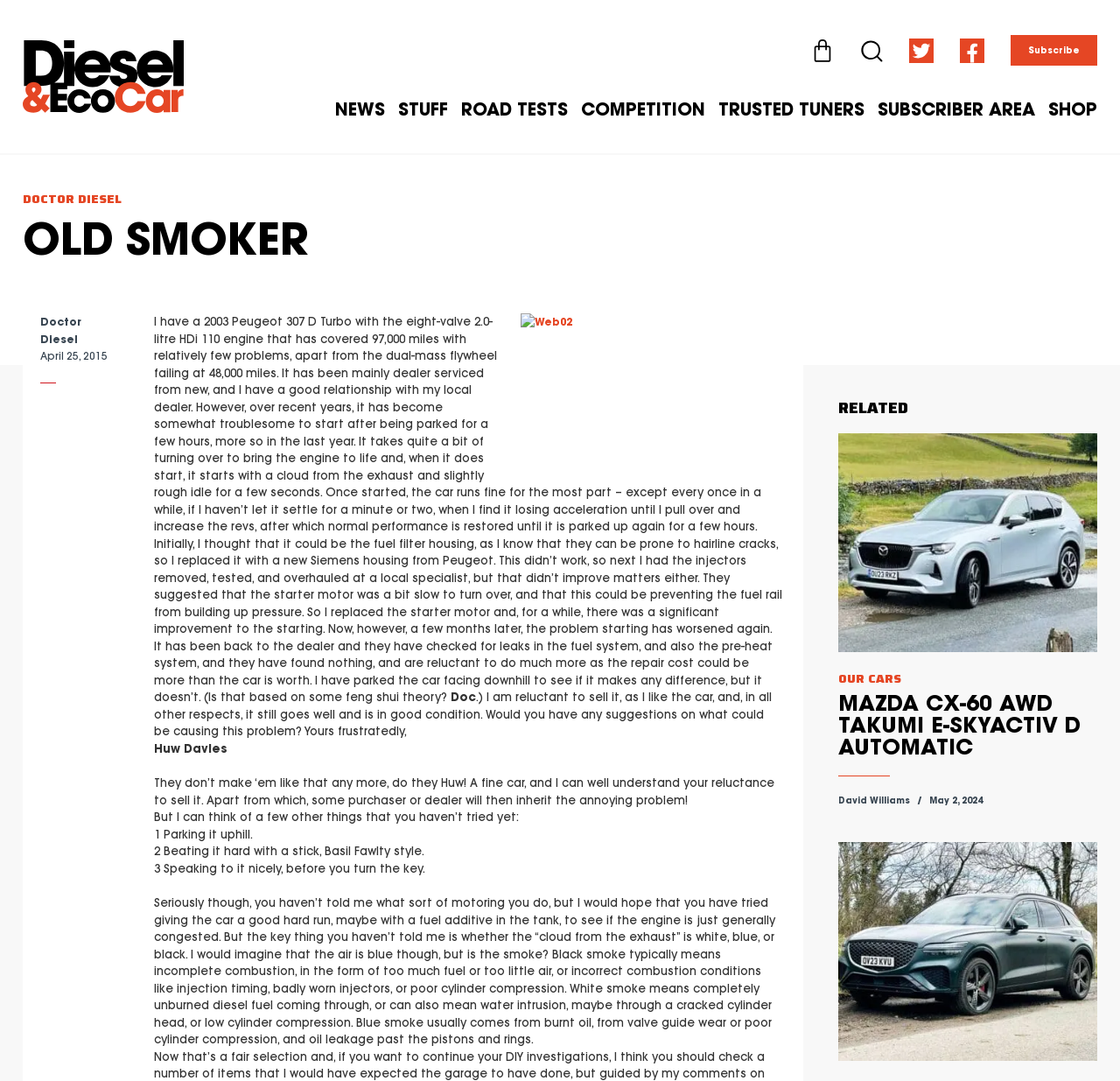Could you find the bounding box coordinates of the clickable area to complete this instruction: "Click the 'NEWS' link"?

[0.3, 0.093, 0.344, 0.109]